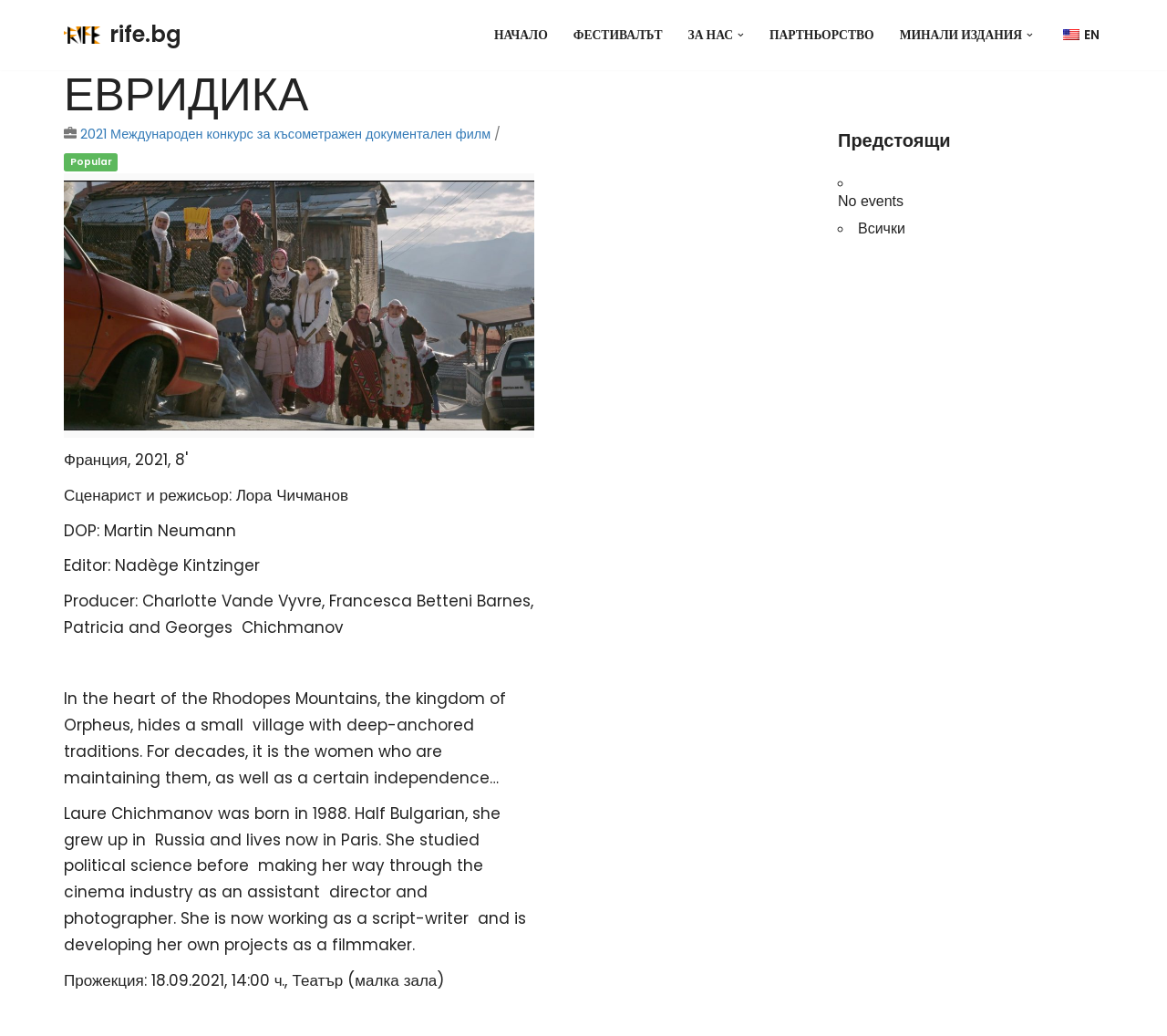Find and specify the bounding box coordinates that correspond to the clickable region for the instruction: "Select the language English".

[0.907, 0.023, 0.942, 0.045]